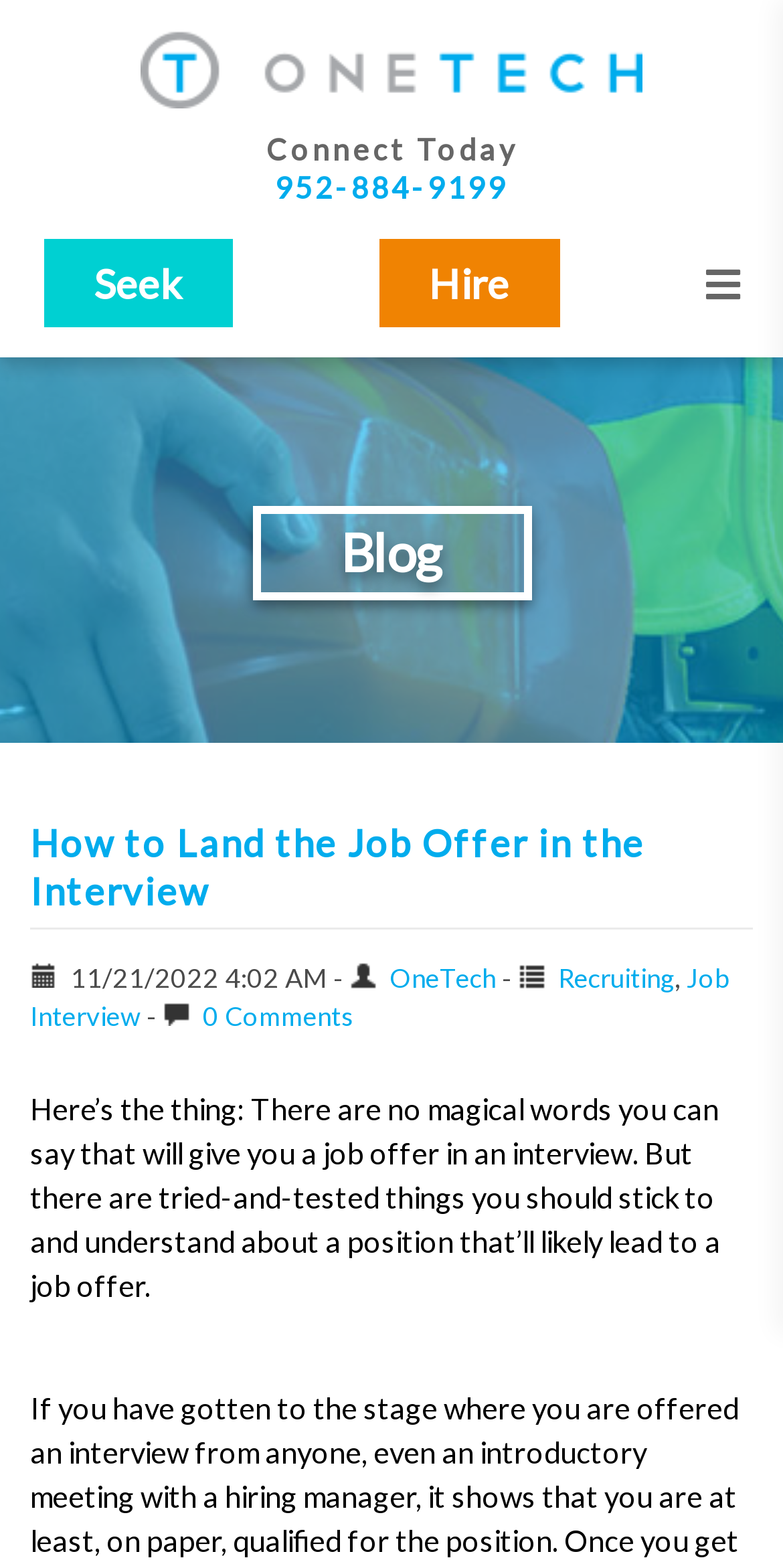Locate the bounding box coordinates of the clickable part needed for the task: "Click the One Tech Engineering Logo".

[0.179, 0.019, 0.821, 0.069]